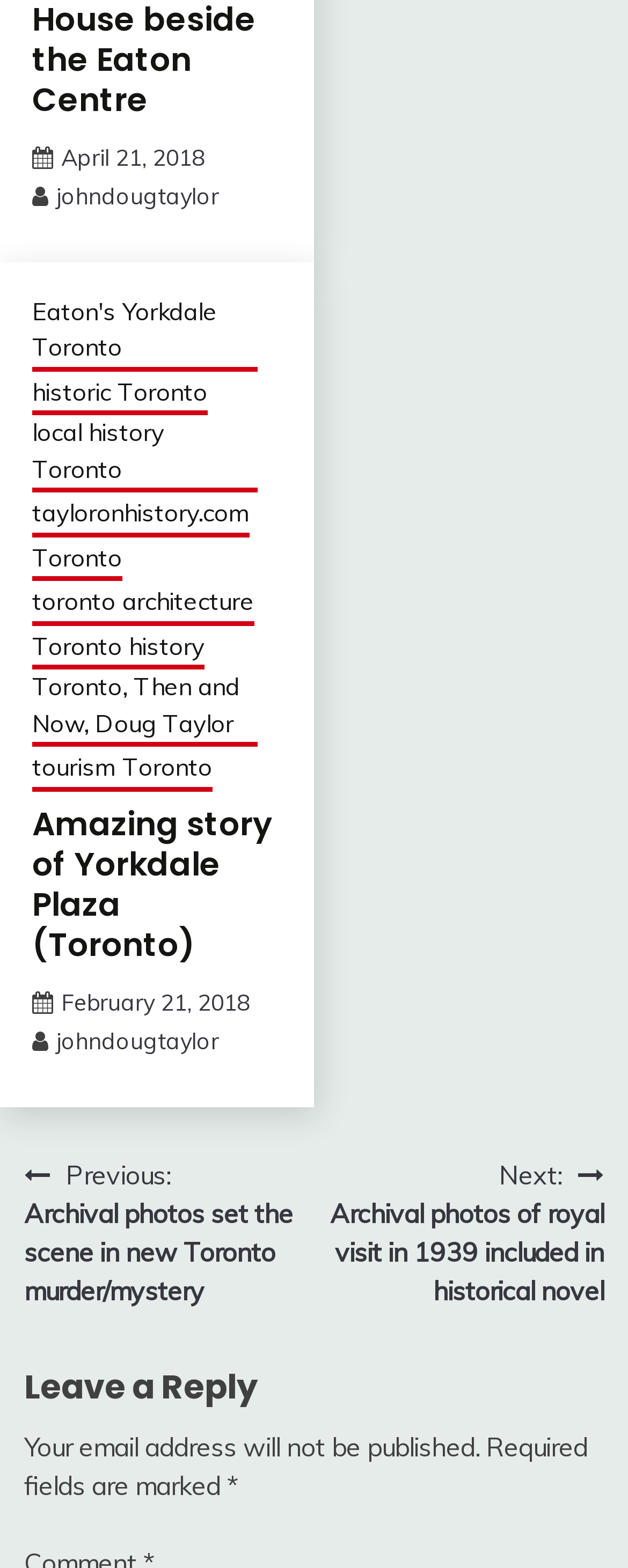Given the element description, predict the bounding box coordinates in the format (top-left x, top-left y, bottom-right x, bottom-right y). Make sure all values are between 0 and 1. Here is the element description: local history Toronto

[0.051, 0.265, 0.41, 0.314]